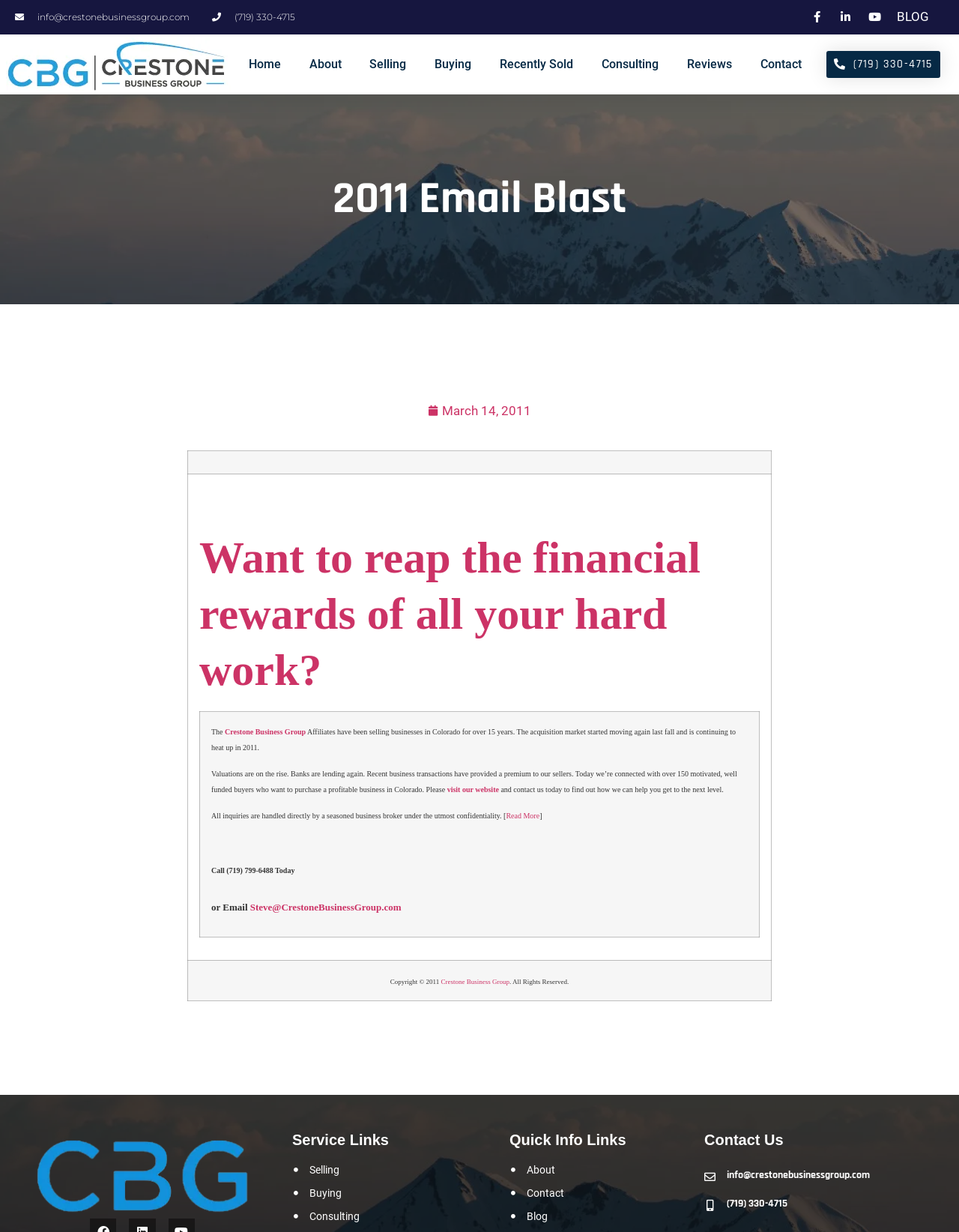Use a single word or phrase to answer the question:
How many years has Crestone Business Group been selling businesses in Colorado?

over 15 years